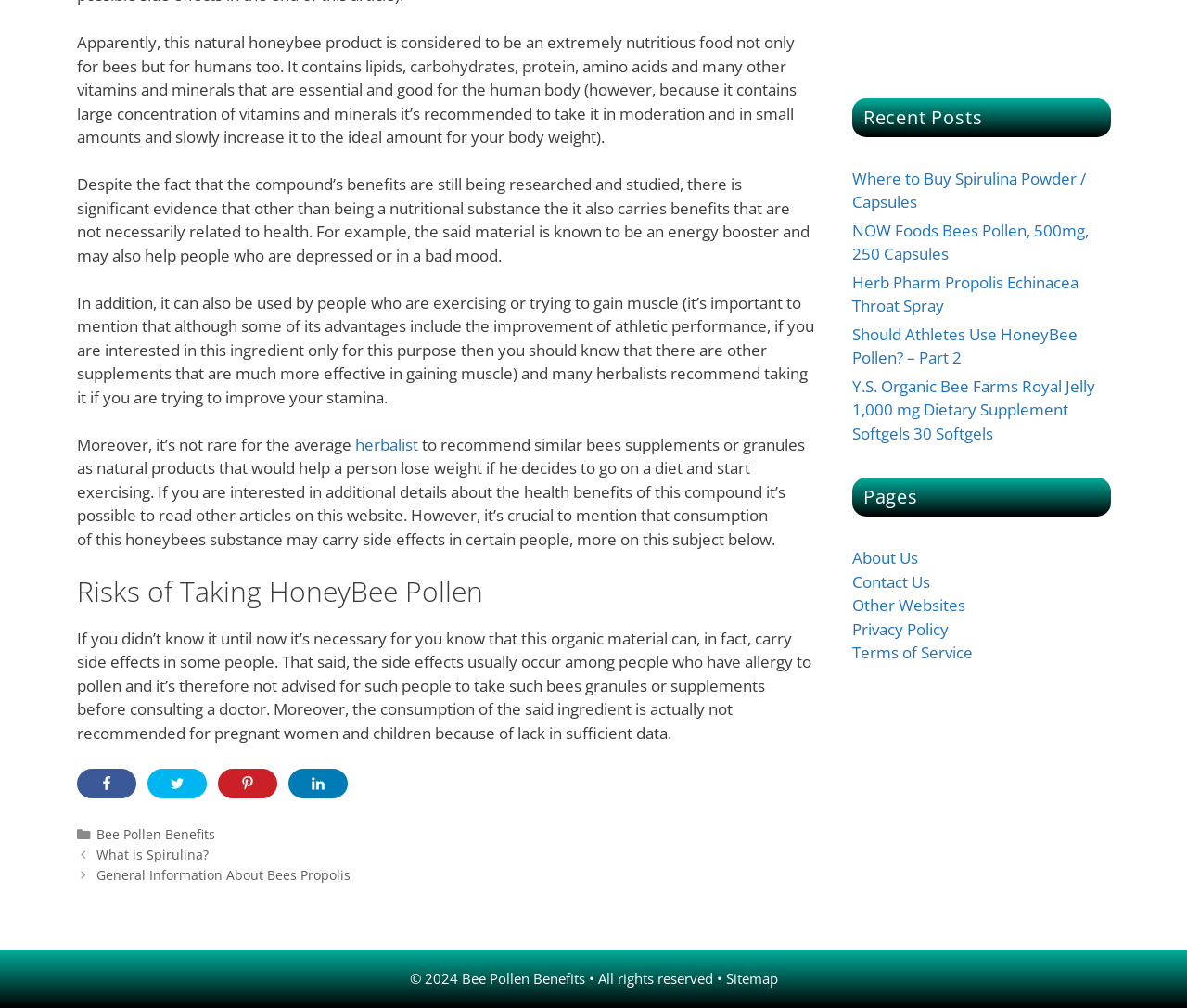Find the bounding box coordinates for the UI element that matches this description: "Health and Medical".

None